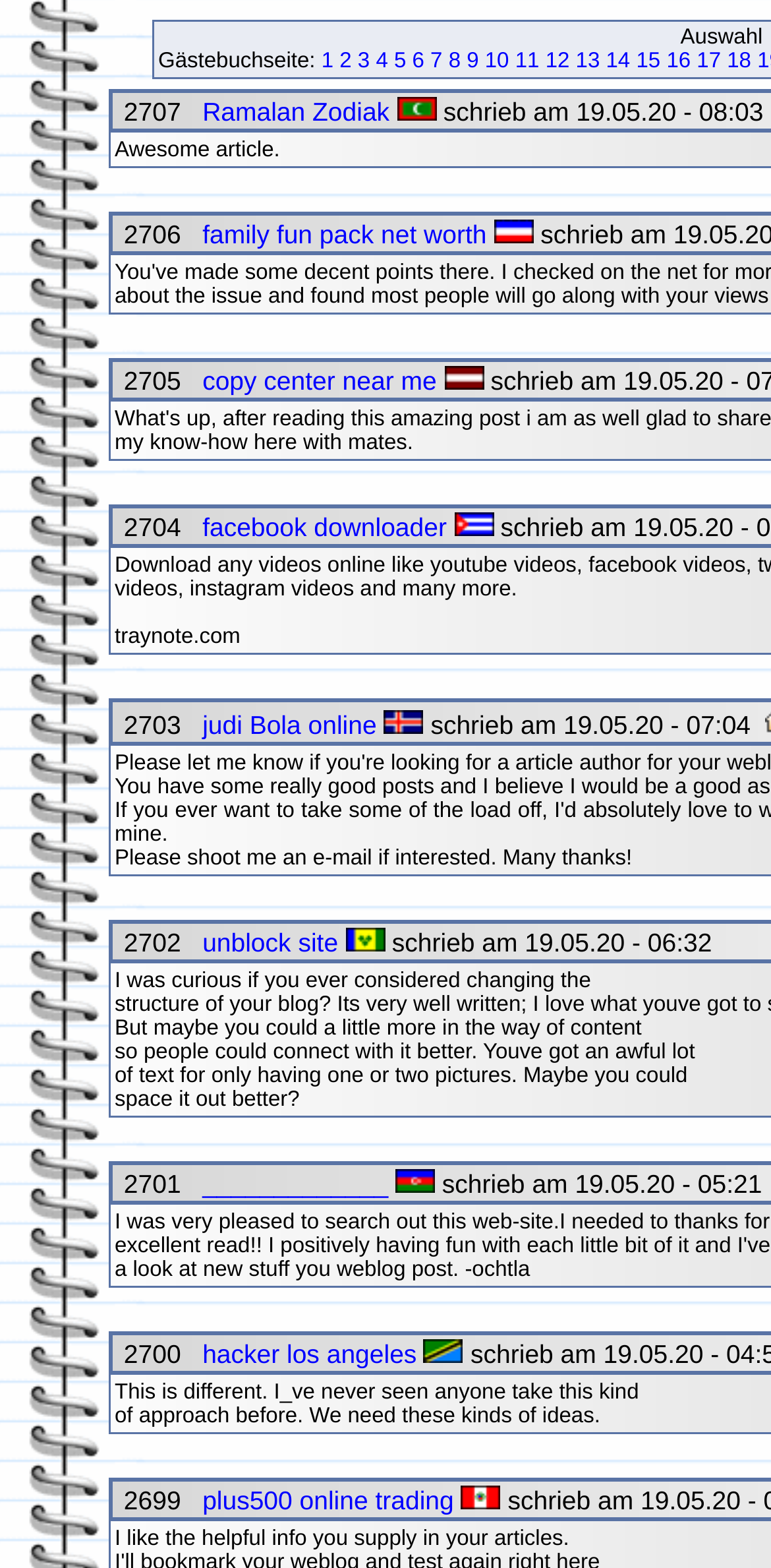Find the bounding box coordinates of the area to click in order to follow the instruction: "Click on the link to family fun pack net worth".

[0.262, 0.14, 0.631, 0.159]